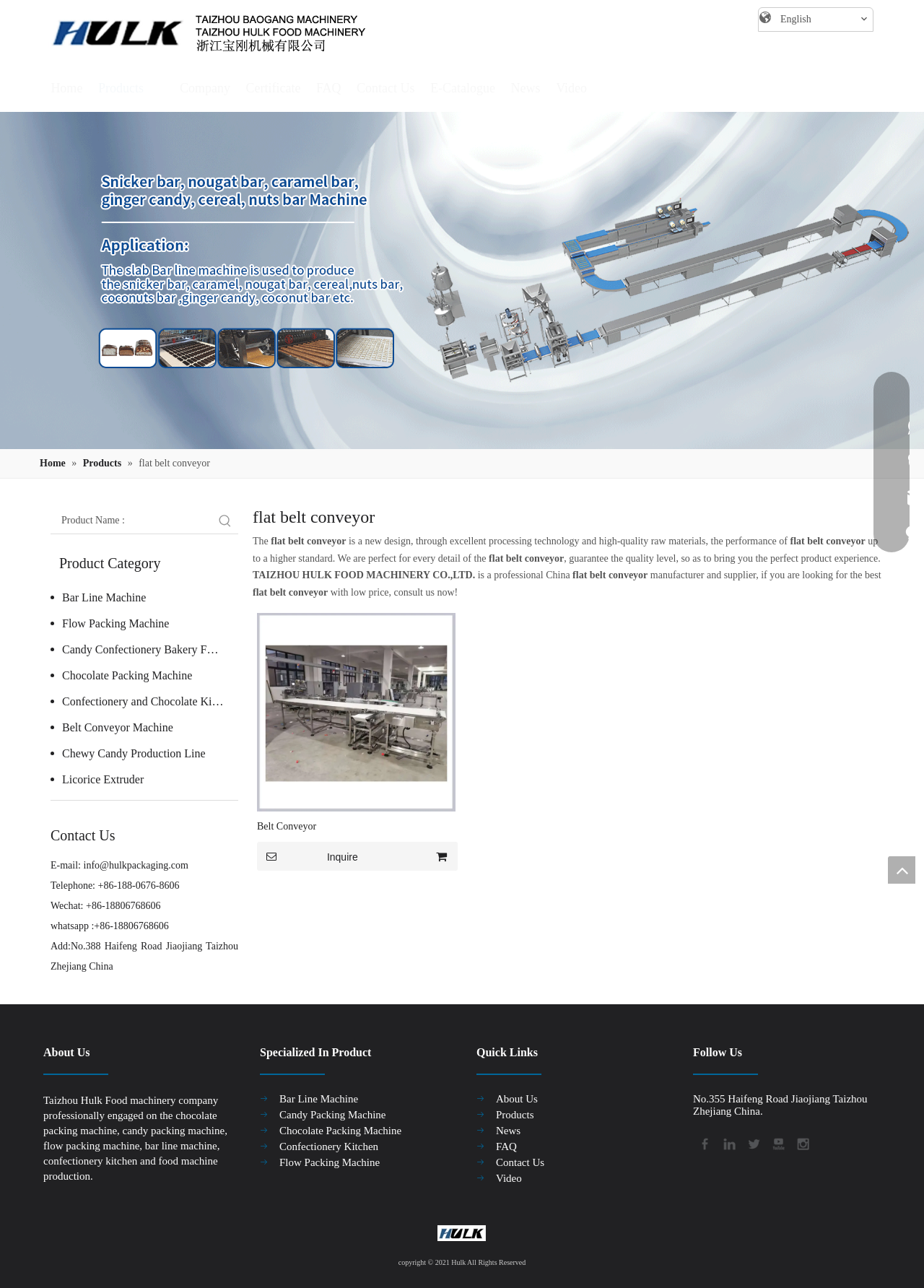Please answer the following question using a single word or phrase: 
What is the function of the 'Inquire' button?

To inquire about a product